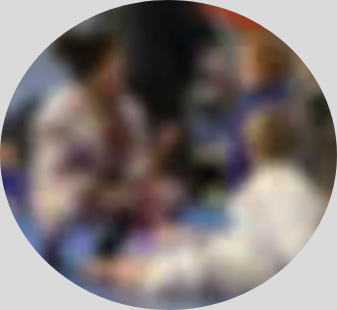What is the purpose of the colorful mats in the training room?
Please provide a comprehensive answer based on the information in the image.

The caption describes the setting as a gym or training room with colorful mats, suggesting that the mats are intentionally designed to create an active and supportive atmosphere for the children to learn and practice Brazilian Jiu-Jitsu.